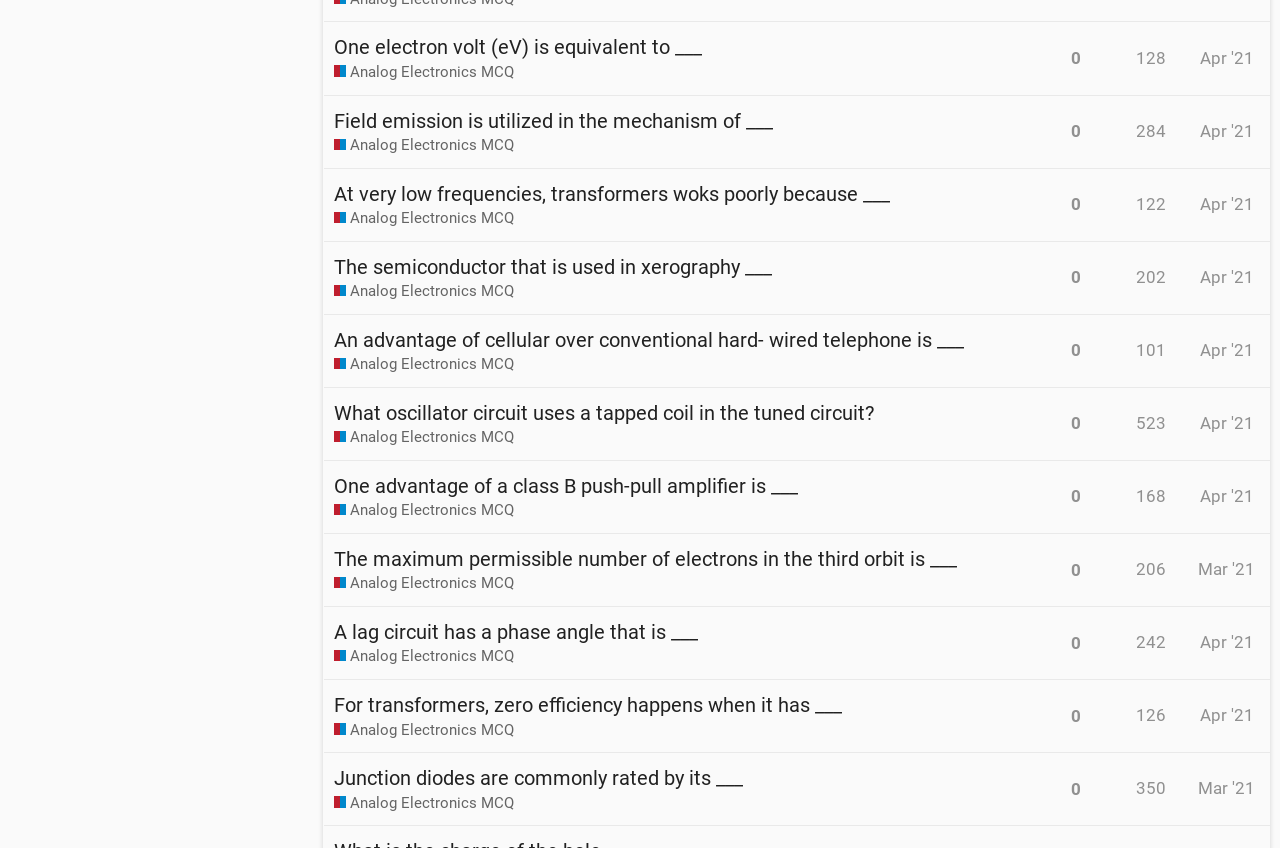Find and specify the bounding box coordinates that correspond to the clickable region for the instruction: "View Analog Electronics MCQ".

[0.261, 0.025, 0.549, 0.088]